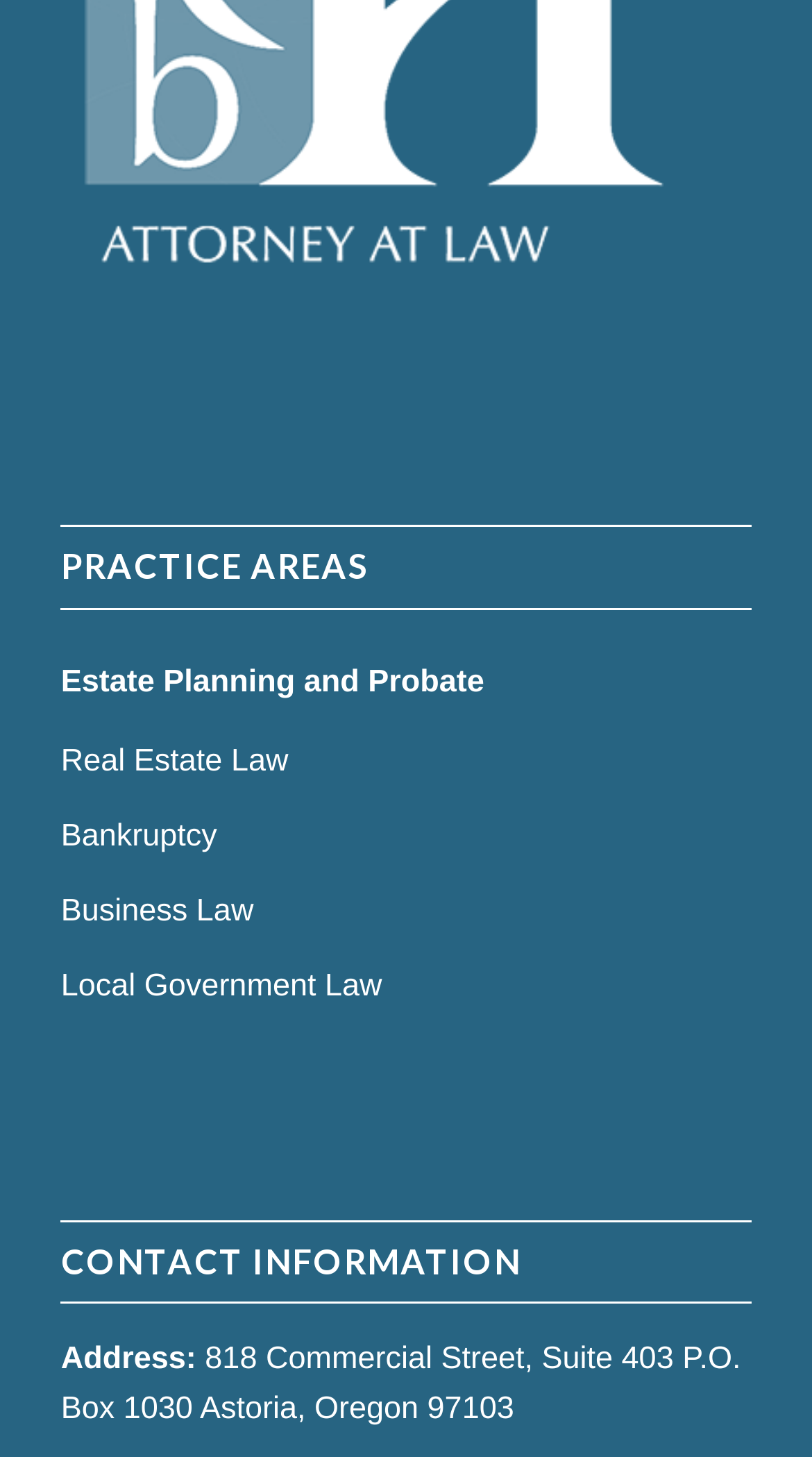Identify the bounding box for the given UI element using the description provided. Coordinates should be in the format (top-left x, top-left y, bottom-right x, bottom-right y) and must be between 0 and 1. Here is the description: Bankruptcy

[0.075, 0.548, 0.925, 0.6]